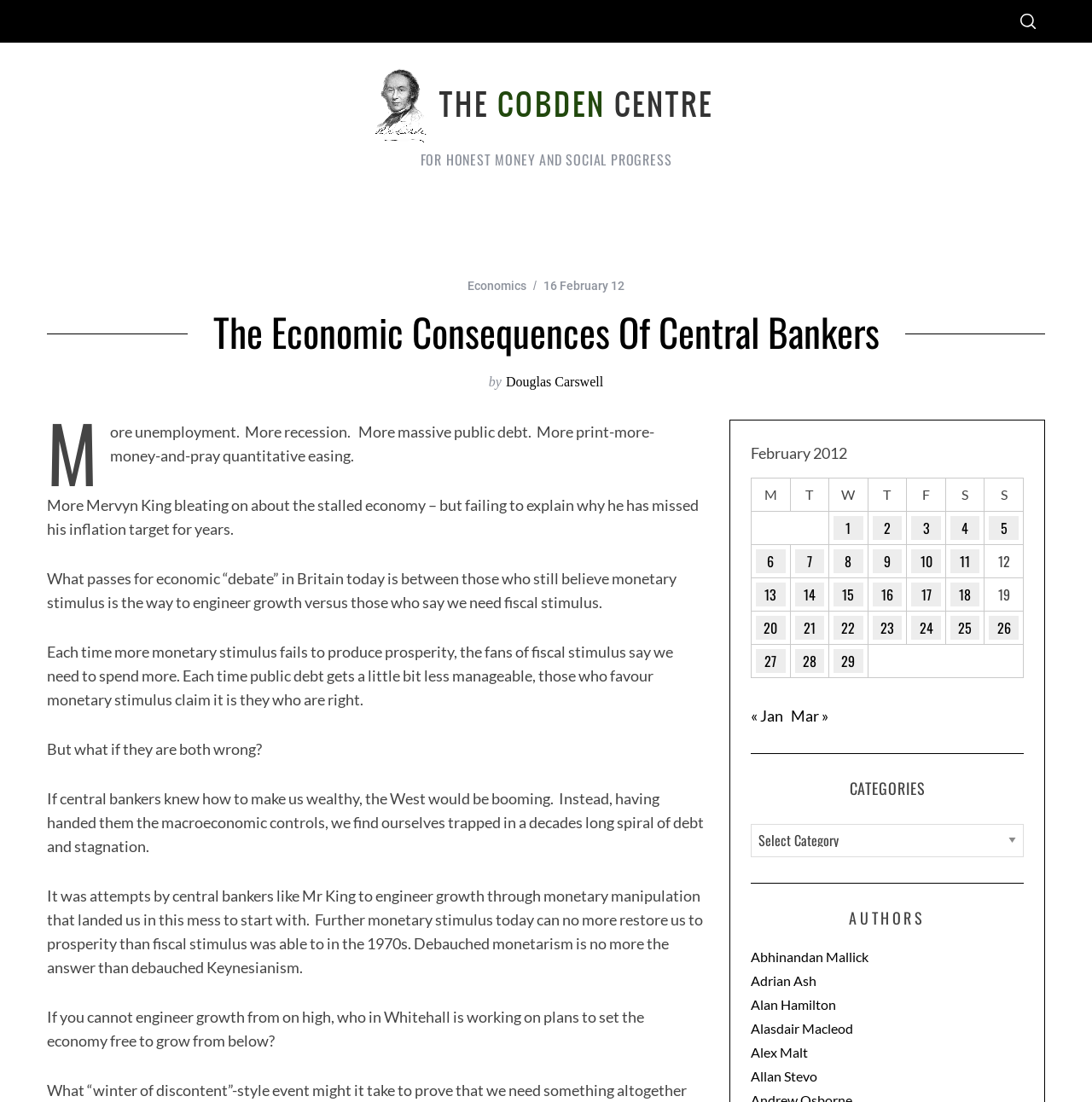What is the date of publication of the article?
Please respond to the question thoroughly and include all relevant details.

The date of publication is mentioned in the time element as '16 February 12' which is located near the heading element.